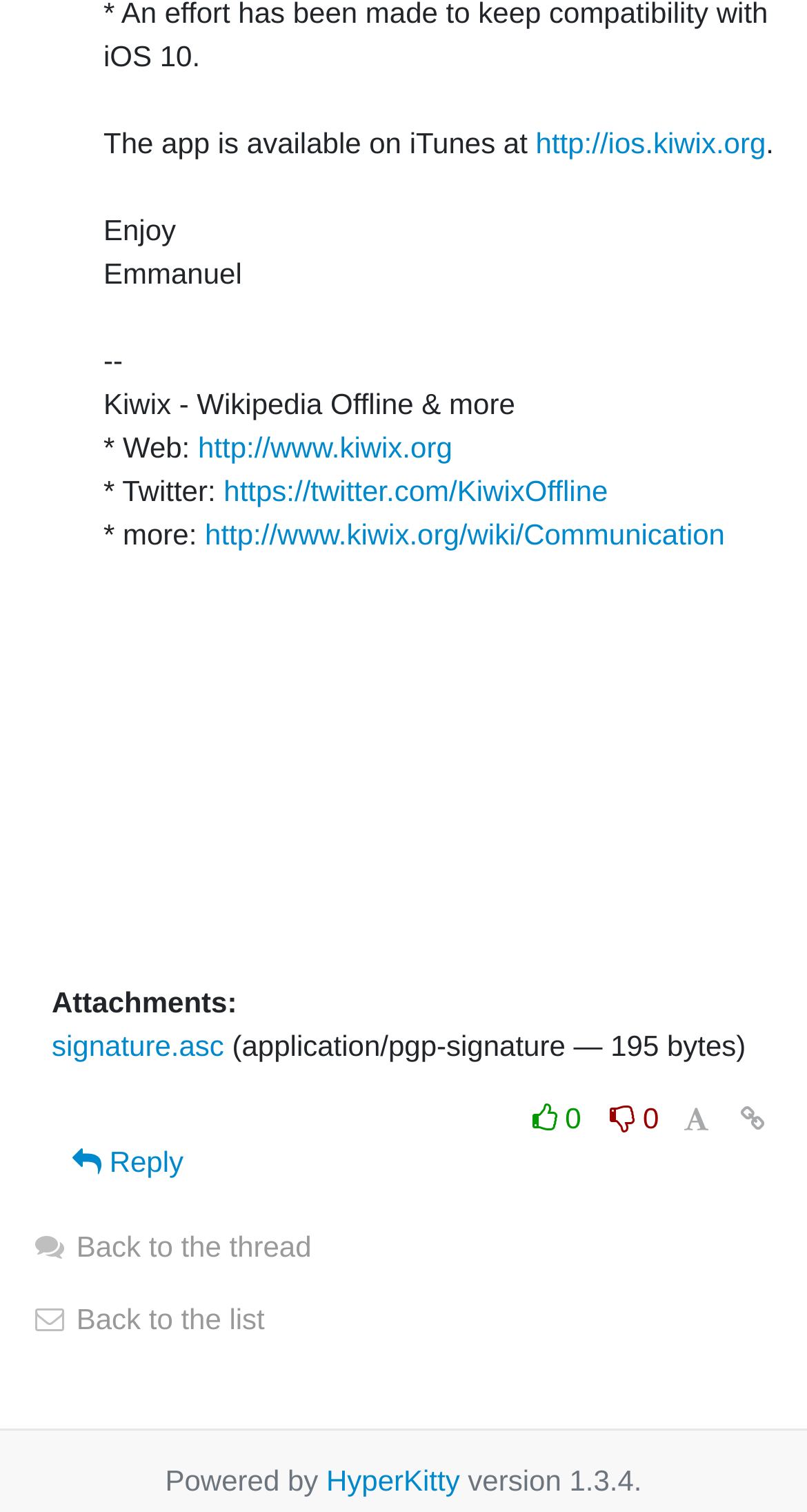Find the bounding box coordinates of the clickable region needed to perform the following instruction: "Download signature file". The coordinates should be provided as four float numbers between 0 and 1, i.e., [left, top, right, bottom].

[0.064, 0.681, 0.278, 0.702]